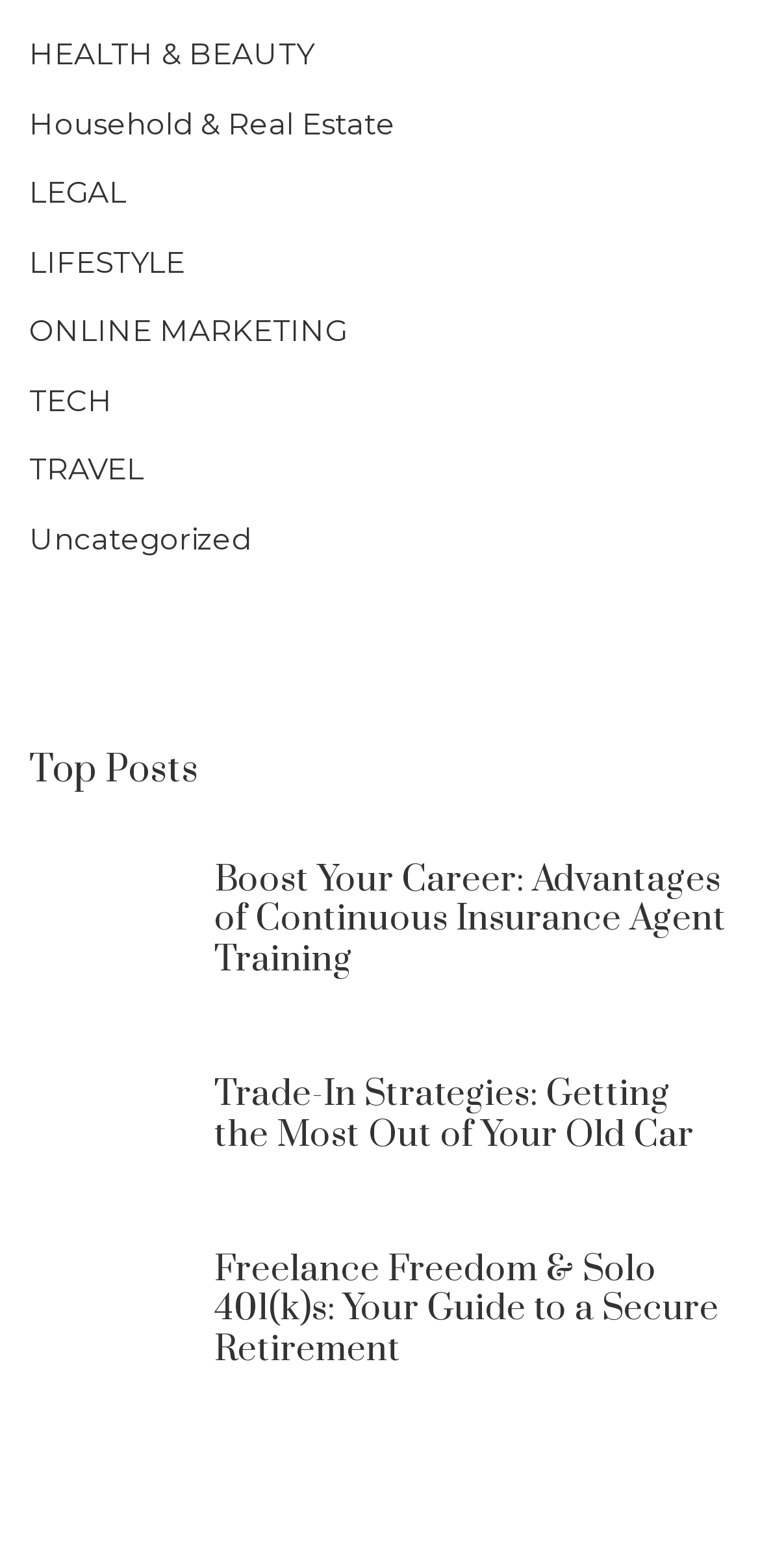Pinpoint the bounding box coordinates of the area that must be clicked to complete this instruction: "Click on HEALTH & BEAUTY".

[0.038, 0.019, 0.413, 0.051]